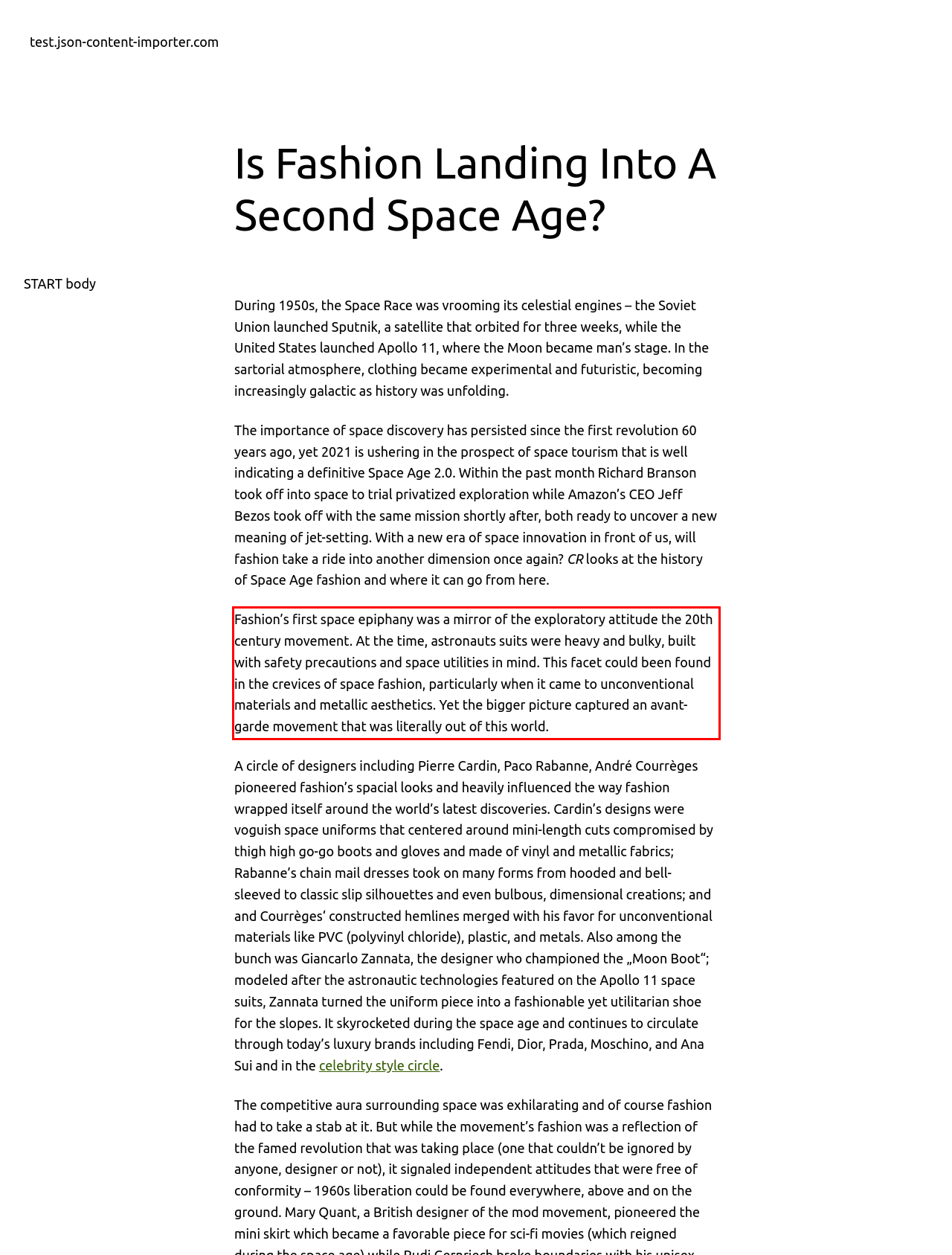The screenshot provided shows a webpage with a red bounding box. Apply OCR to the text within this red bounding box and provide the extracted content.

Fashion’s first space epiphany was a mirror of the exploratory attitude the 20th century movement. At the time, astronauts suits were heavy and bulky, built with safety precautions and space utilities in mind. This facet could been found in the crevices of space fashion, particularly when it came to unconventional materials and metallic aesthetics. Yet the bigger picture captured an avant-garde movement that was literally out of this world.